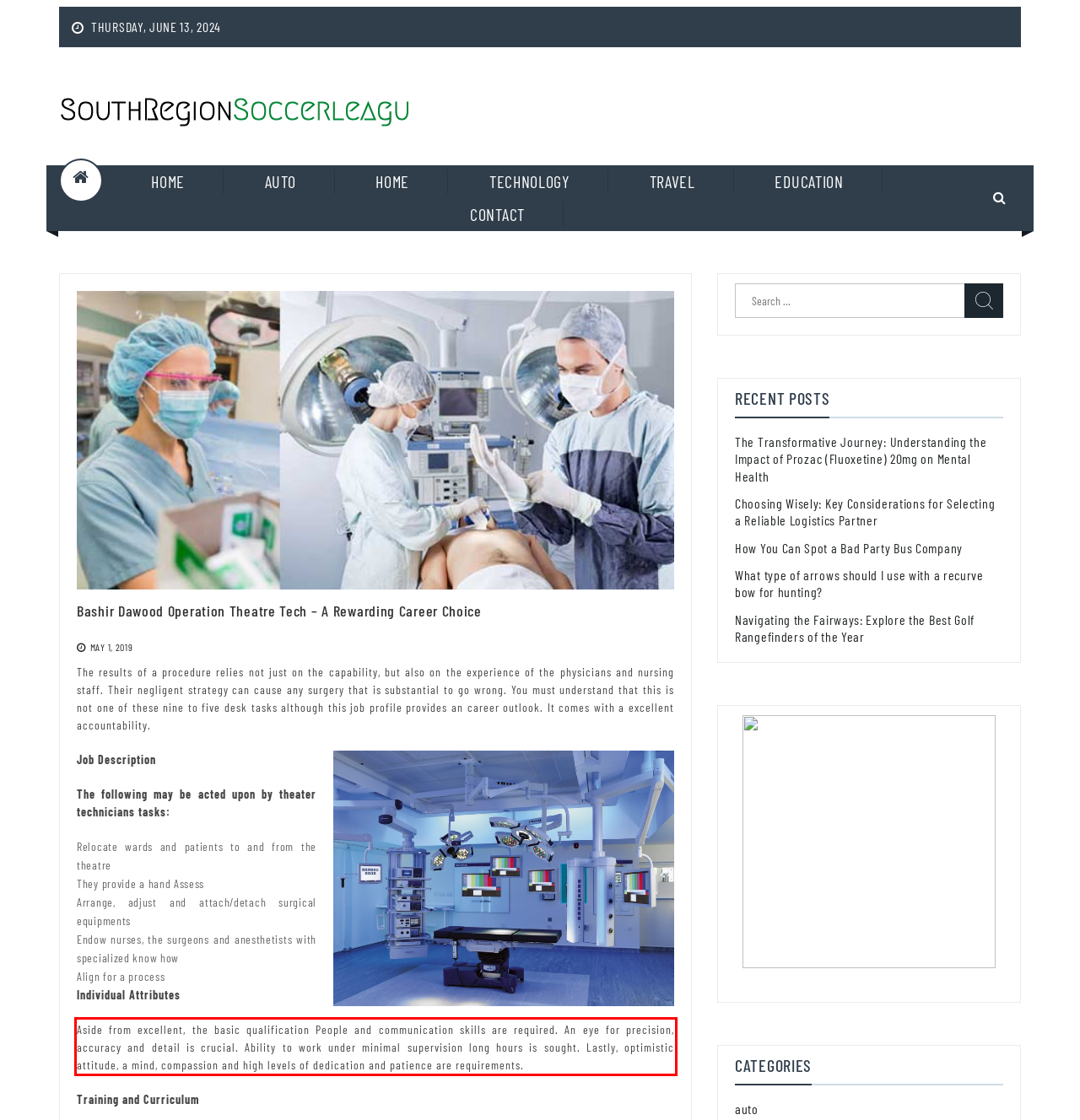By examining the provided screenshot of a webpage, recognize the text within the red bounding box and generate its text content.

Aside from excellent, the basic qualification People and communication skills are required. An eye for precision, accuracy and detail is crucial. Ability to work under minimal supervision long hours is sought. Lastly, optimistic attitude, a mind, compassion and high levels of dedication and patience are requirements.